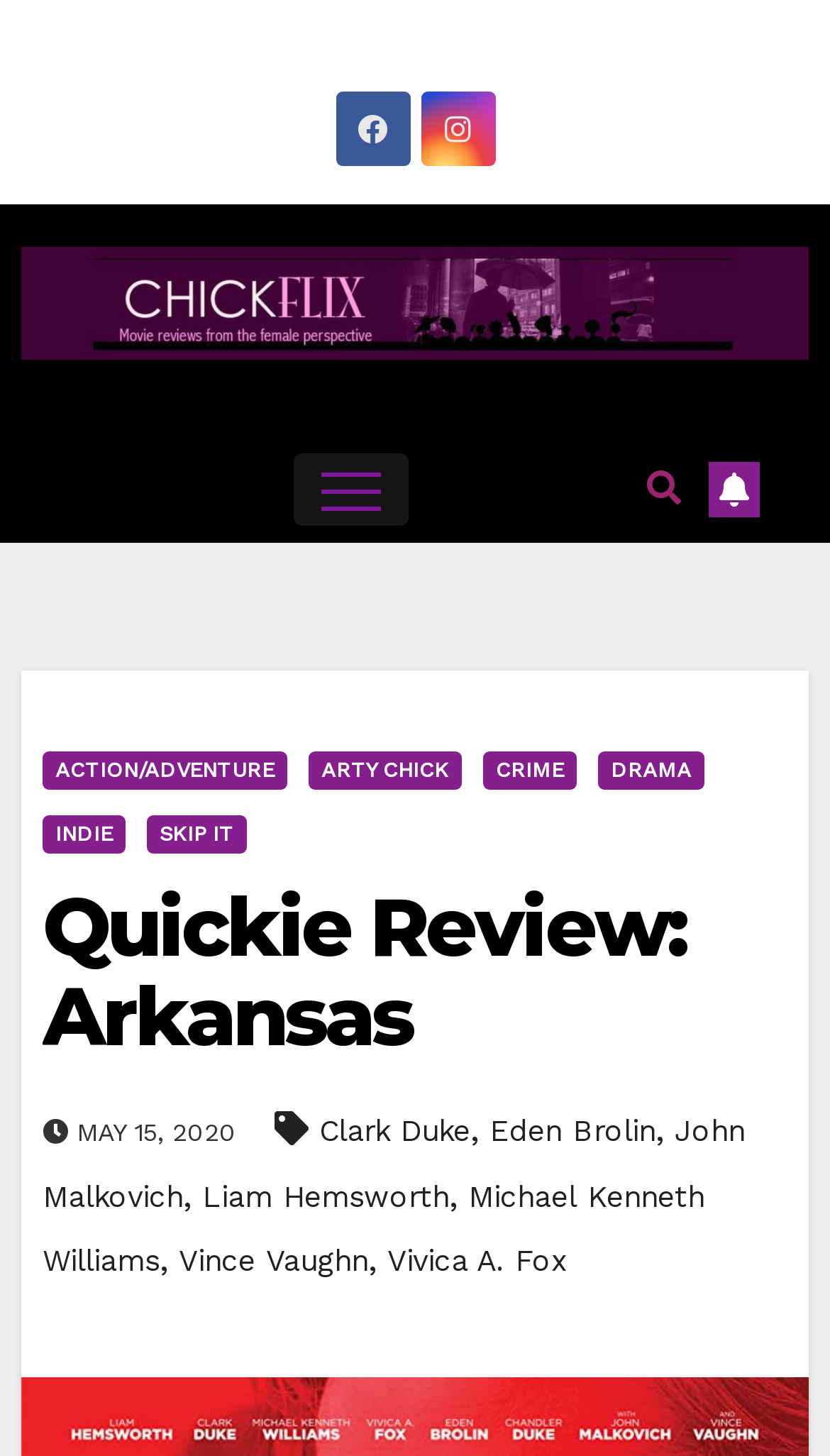Identify the bounding box coordinates for the UI element mentioned here: "Action/Adventure". Provide the coordinates as four float values between 0 and 1, i.e., [left, top, right, bottom].

[0.051, 0.516, 0.346, 0.542]